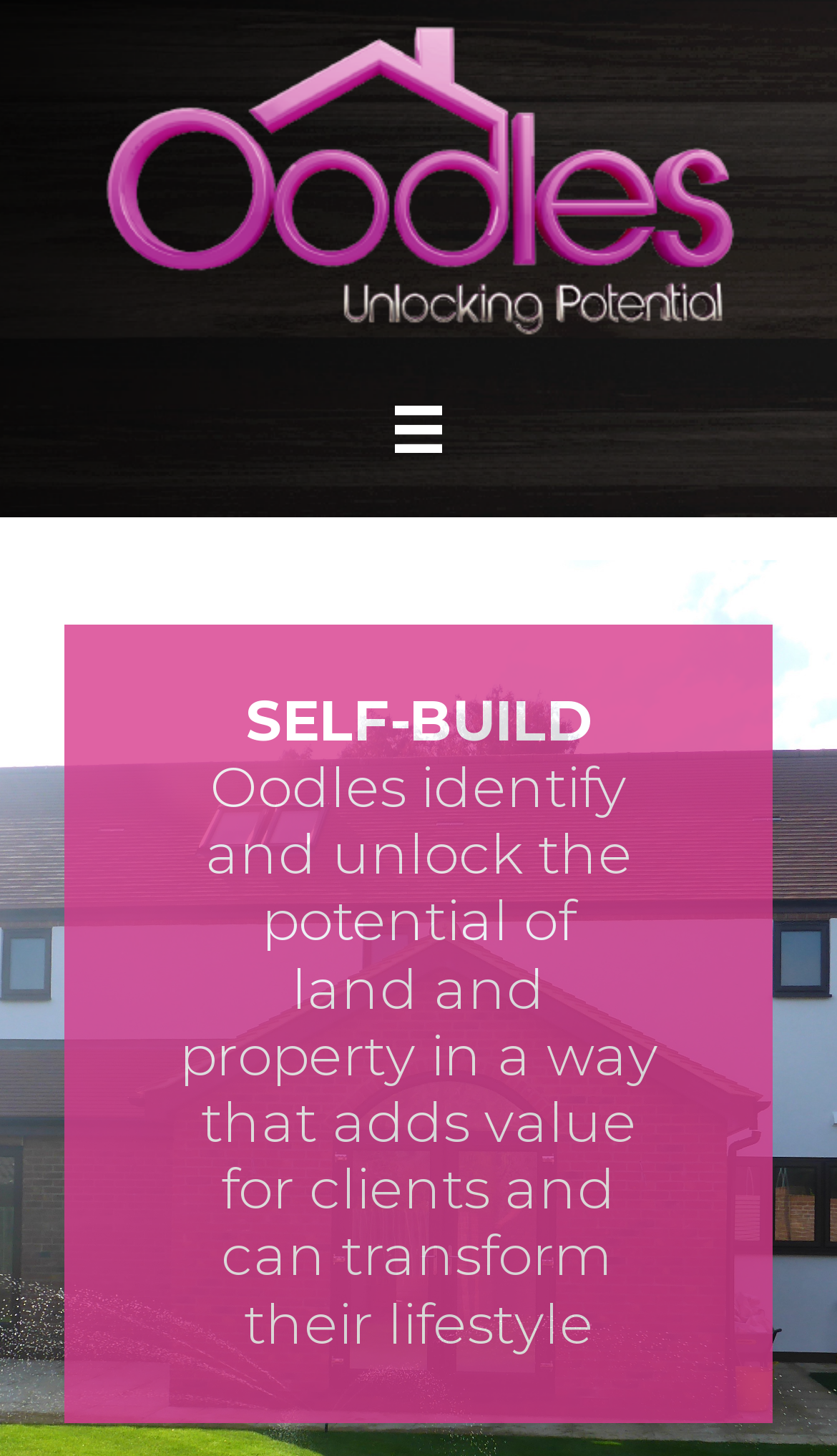Find the coordinates for the bounding box of the element with this description: "aria-label="Menu"".

[0.343, 0.263, 0.657, 0.326]